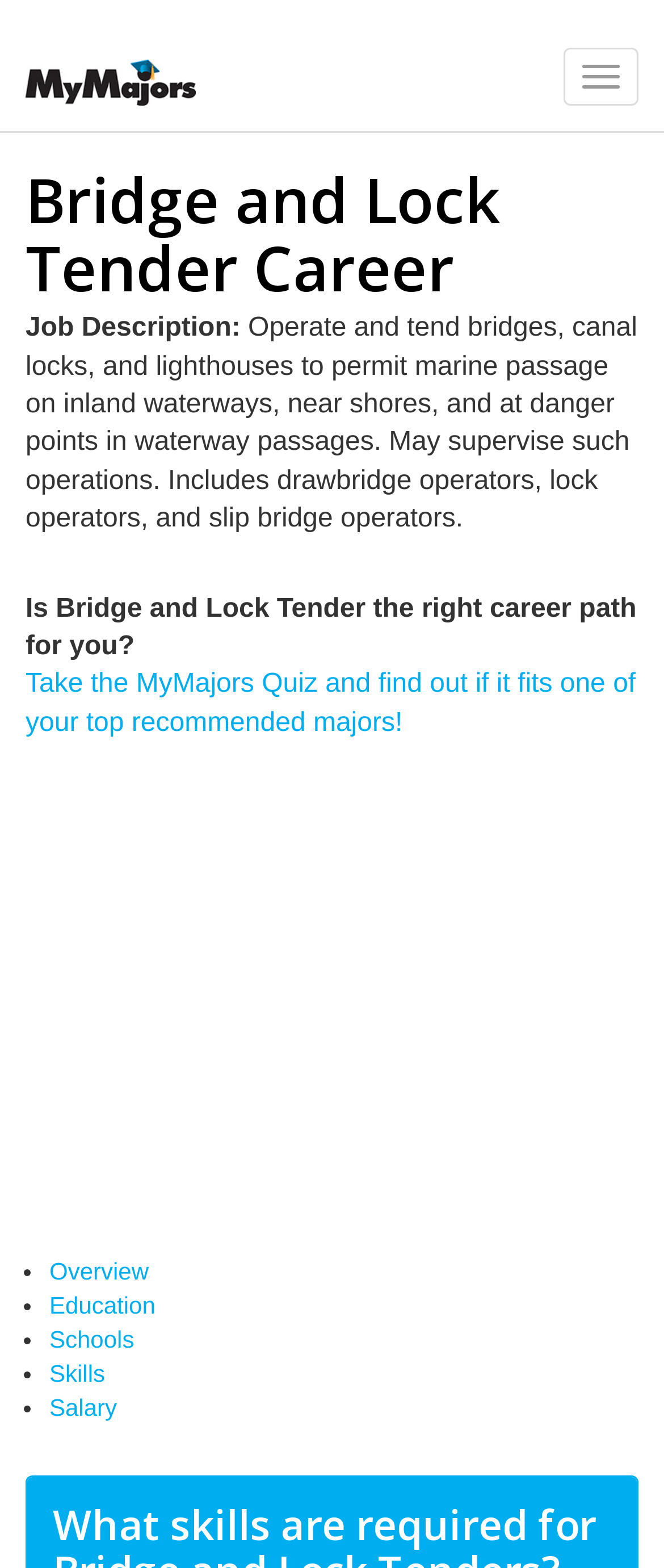Please provide a one-word or phrase answer to the question: 
How many links are there in the navigation menu?

5